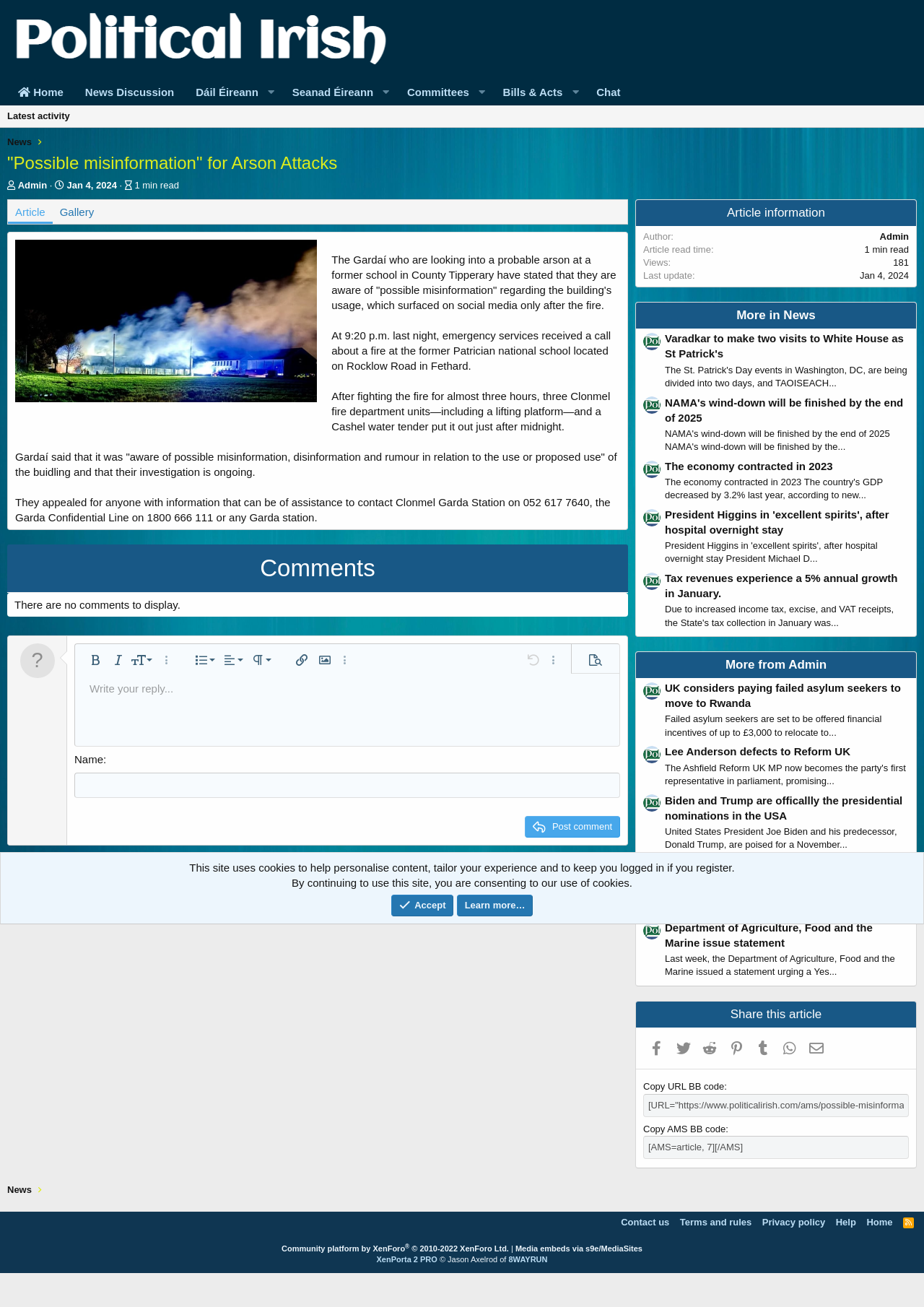How many Clonmel fire department units responded to the fire? Look at the image and give a one-word or short phrase answer.

Three